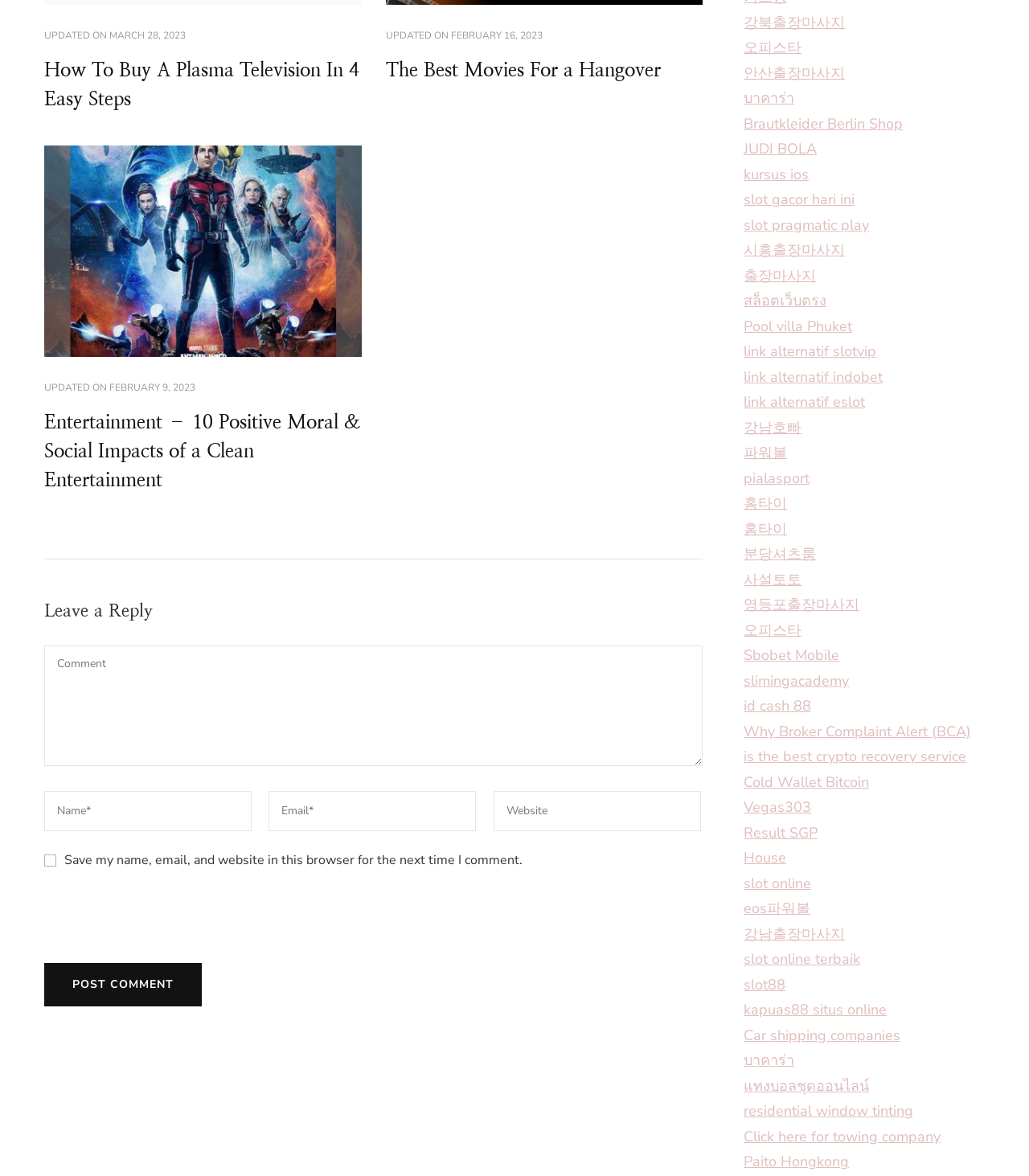Identify the bounding box of the HTML element described as: "slot gacor hari ini".

[0.723, 0.161, 0.83, 0.178]